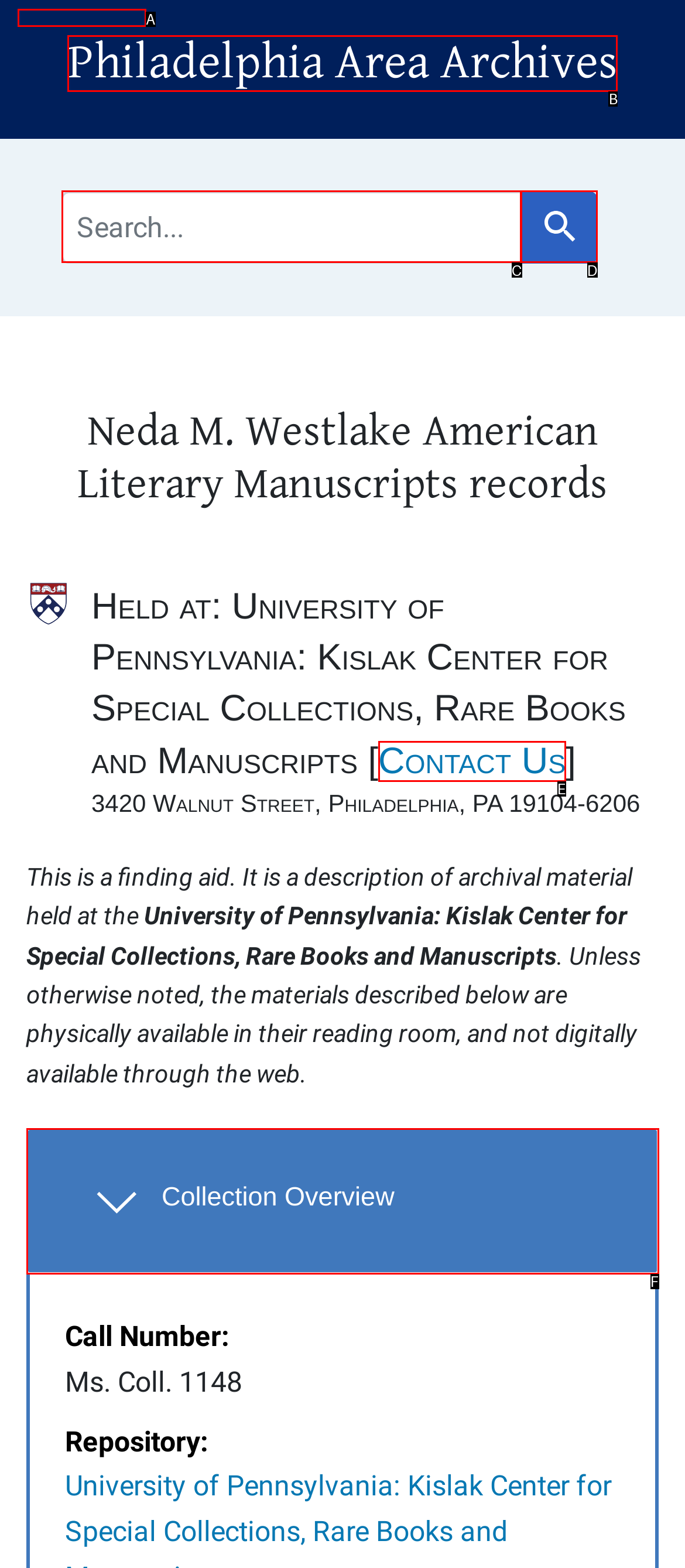Given the description: Medical Engineering, identify the corresponding option. Answer with the letter of the appropriate option directly.

None